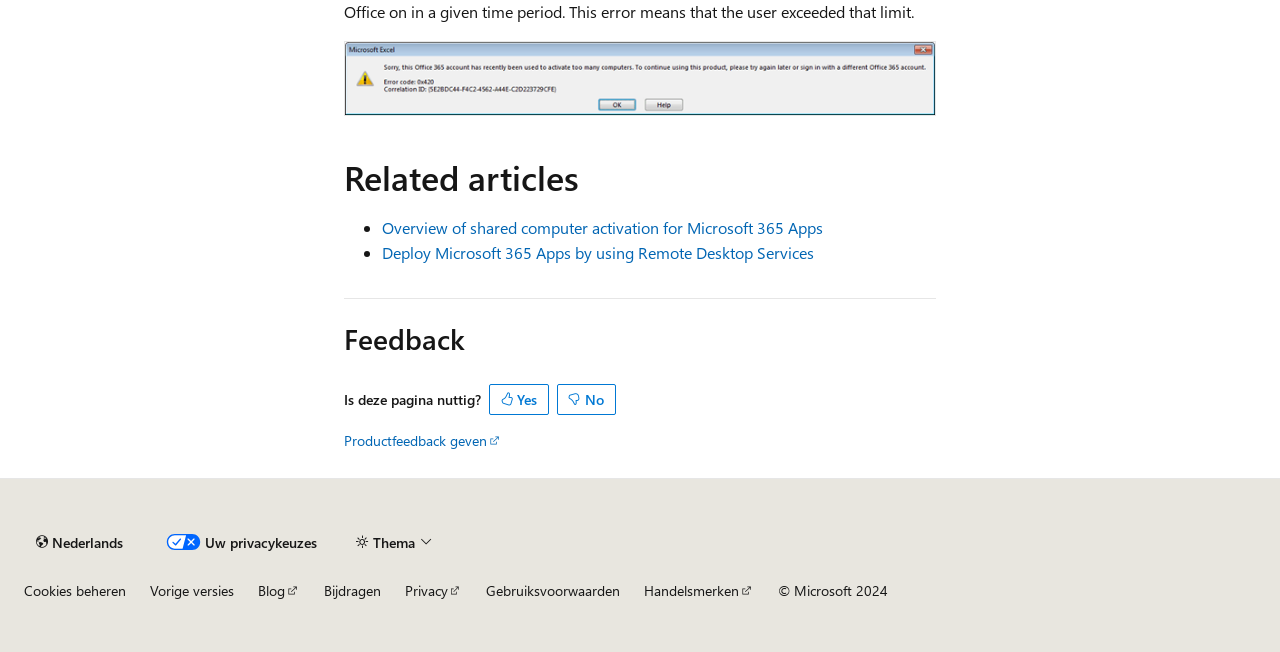Can you find the bounding box coordinates for the element that needs to be clicked to execute this instruction: "Read the 'Overview of shared computer activation for Microsoft 365 Apps' article"? The coordinates should be given as four float numbers between 0 and 1, i.e., [left, top, right, bottom].

[0.298, 0.333, 0.643, 0.365]